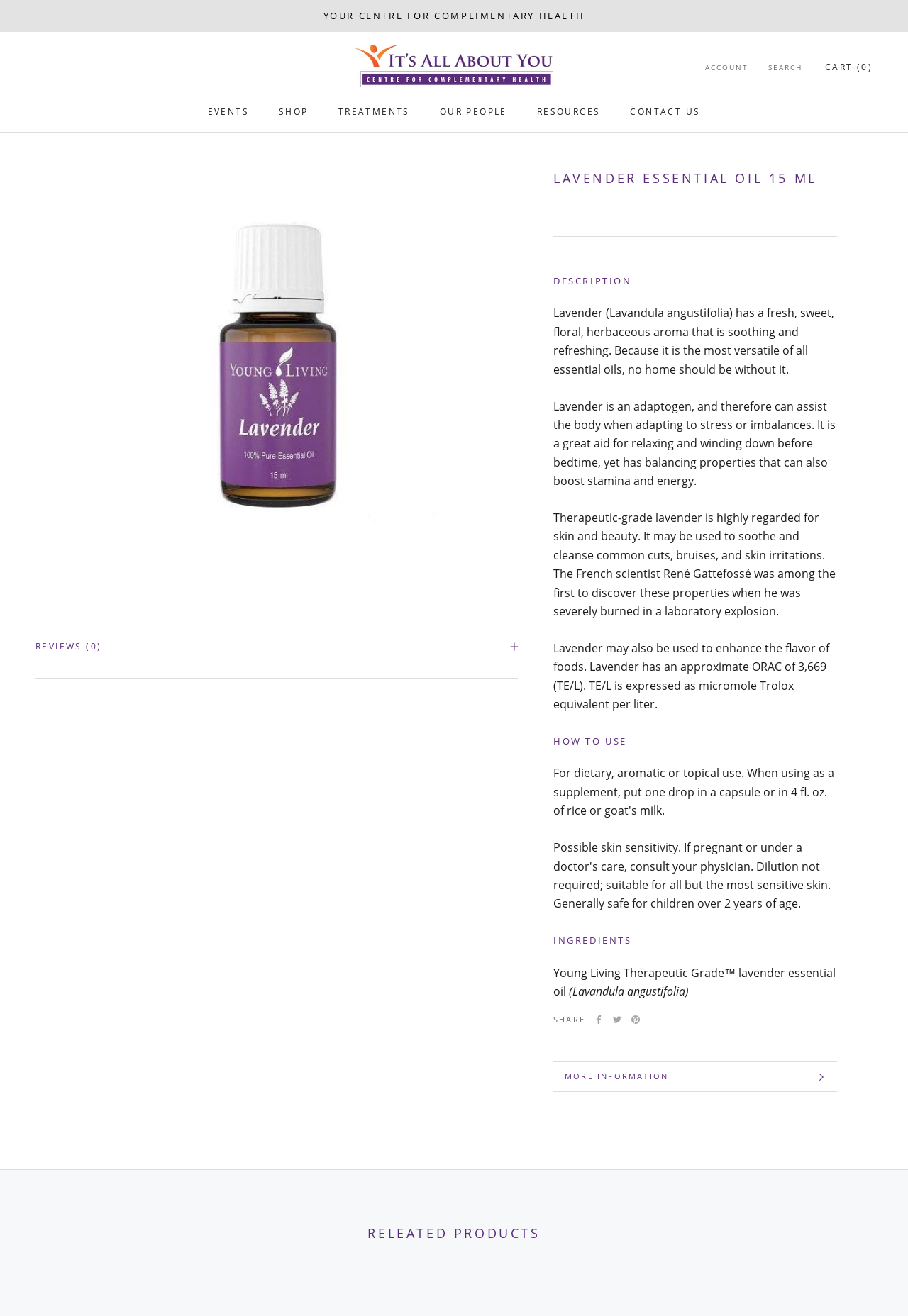What social media platforms can you share this product on?
Using the information from the image, provide a comprehensive answer to the question.

I found the answer by looking at the 'SHARE' section, where there are links to share the product on Facebook, Twitter, and Pinterest, which suggests that these are the social media platforms that you can share this product on.